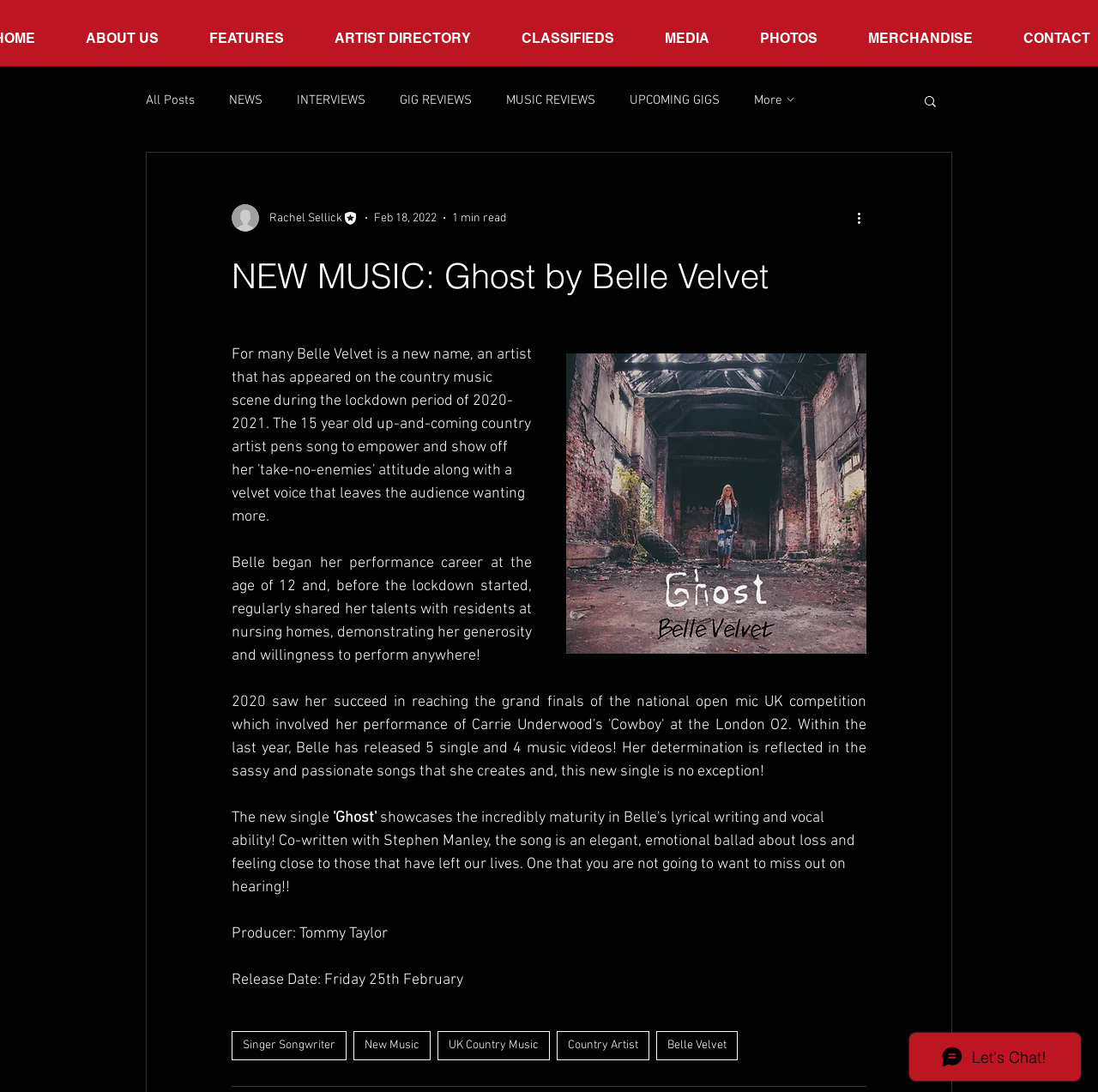What is the age when Belle Velvet started her performance career?
Examine the image and provide an in-depth answer to the question.

I found the answer by looking at the text 'Belle began her performance career at the age of 12...' which indicates that Belle Velvet started her performance career at the age of 12.